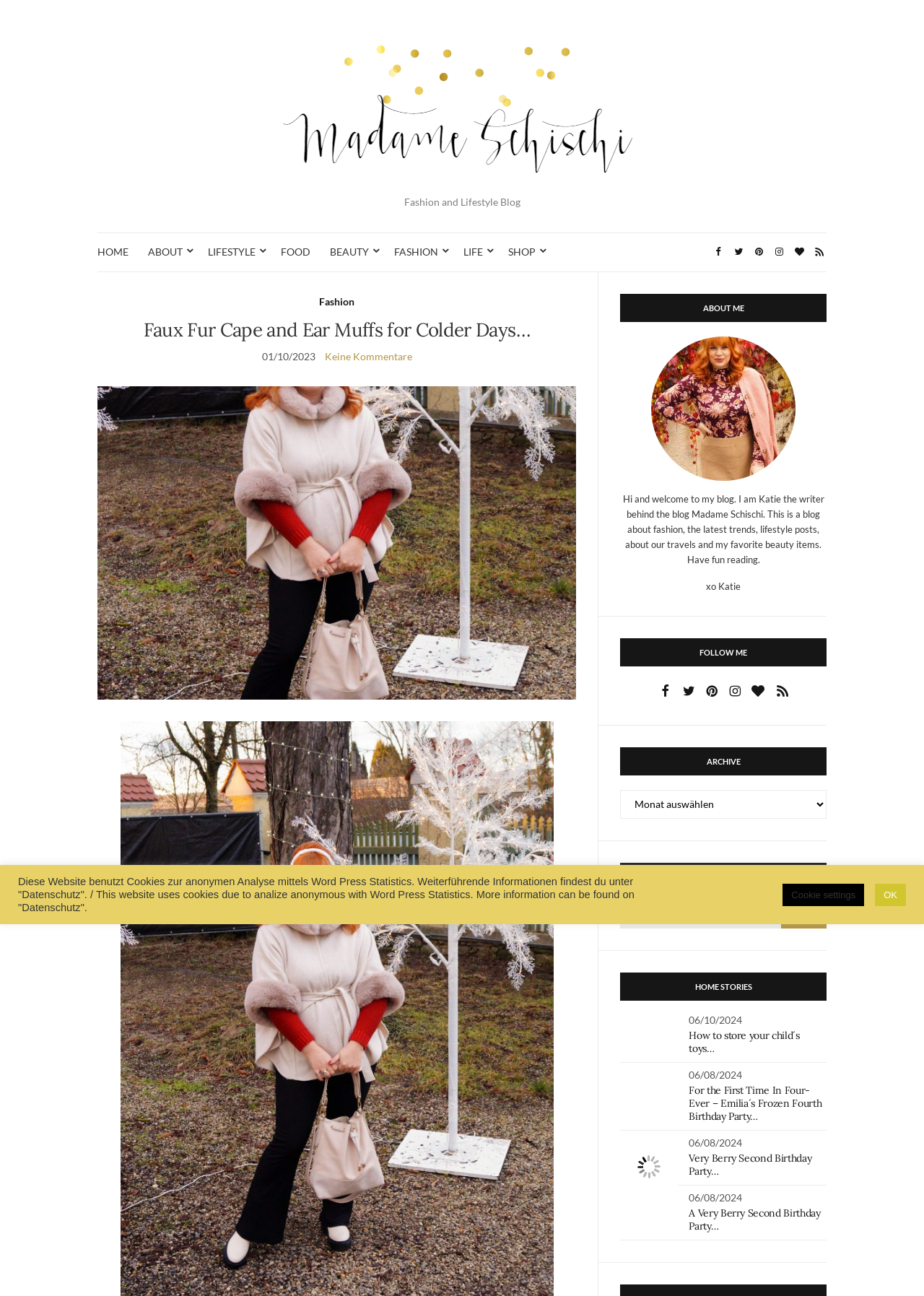Please determine the bounding box coordinates of the element's region to click in order to carry out the following instruction: "Select an archive from the dropdown". The coordinates should be four float numbers between 0 and 1, i.e., [left, top, right, bottom].

[0.671, 0.609, 0.895, 0.632]